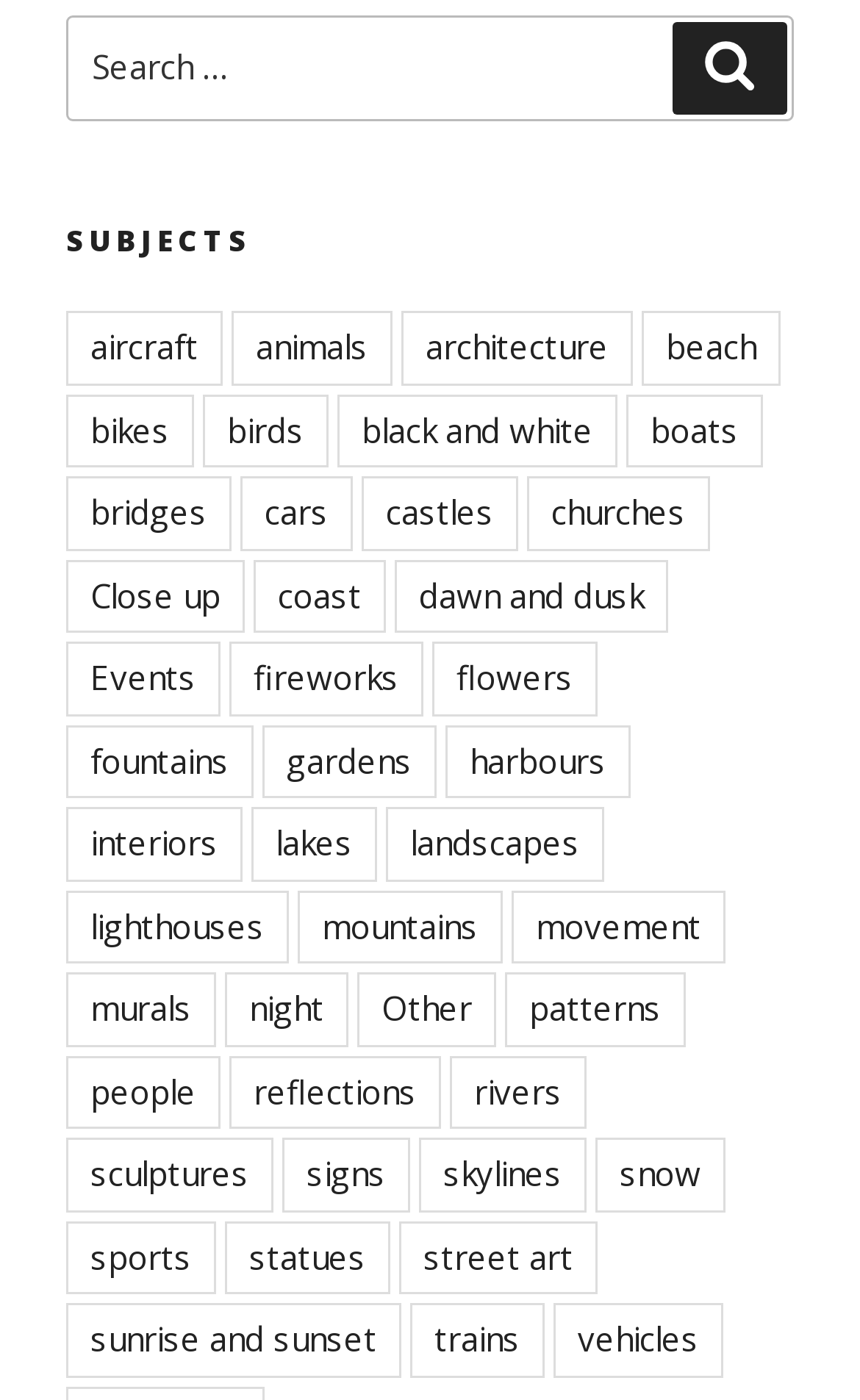Examine the screenshot and answer the question in as much detail as possible: How many links are there under the 'SUBJECTS' heading?

By counting the number of links under the 'SUBJECTS' heading, I found that there are 45 links in total, ranging from 'aircraft' to 'vehicles'.